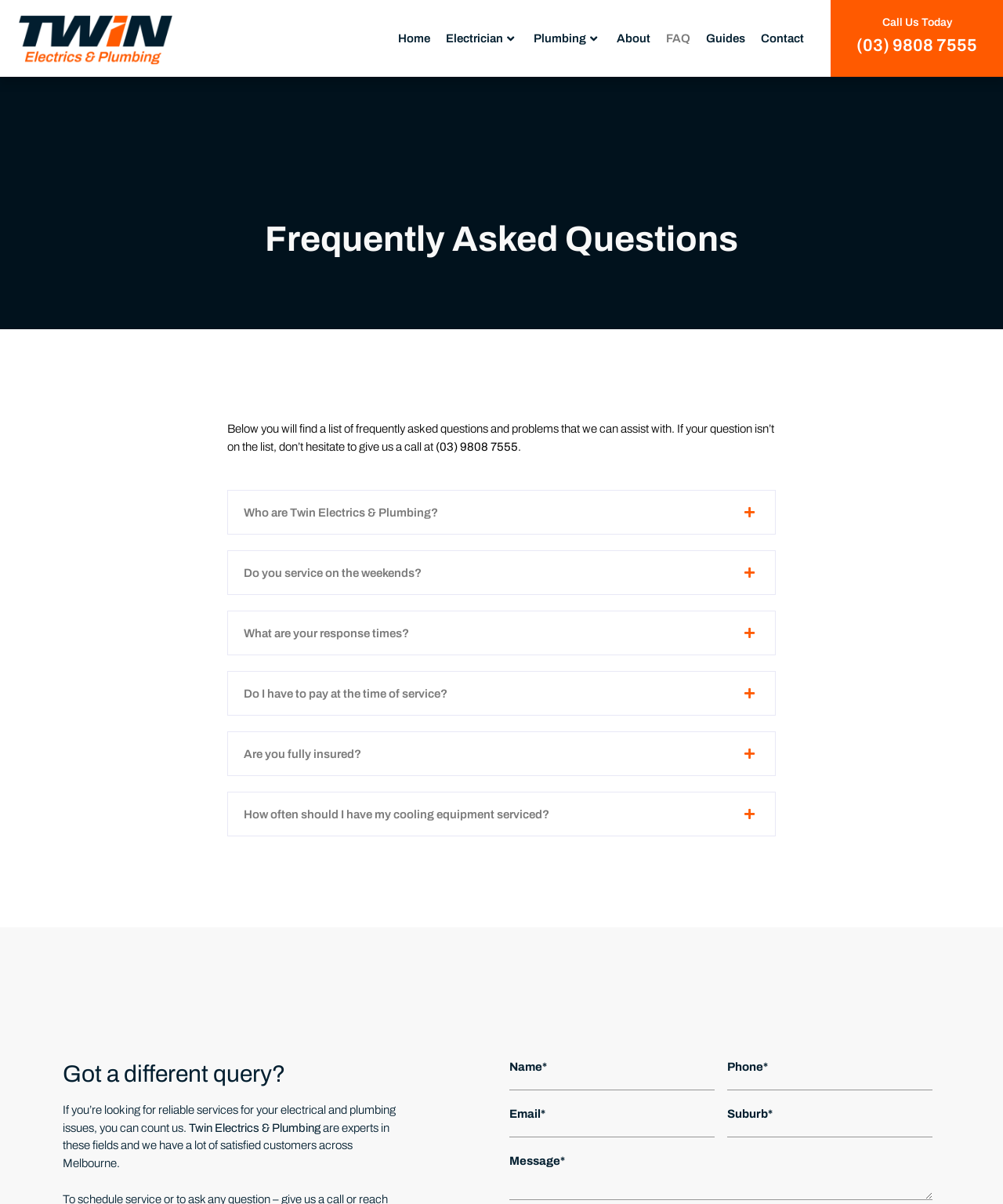Please determine the bounding box coordinates of the element's region to click for the following instruction: "Call the phone number".

[0.851, 0.024, 0.977, 0.051]